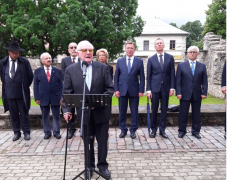Review the image closely and give a comprehensive answer to the question: What is the backdrop of the ceremony?

The ceremony is taking place in front of a historical building, which adds significance to the event and provides a fitting backdrop for the gathering of dignitaries paying tribute to those lost during the Holocaust.